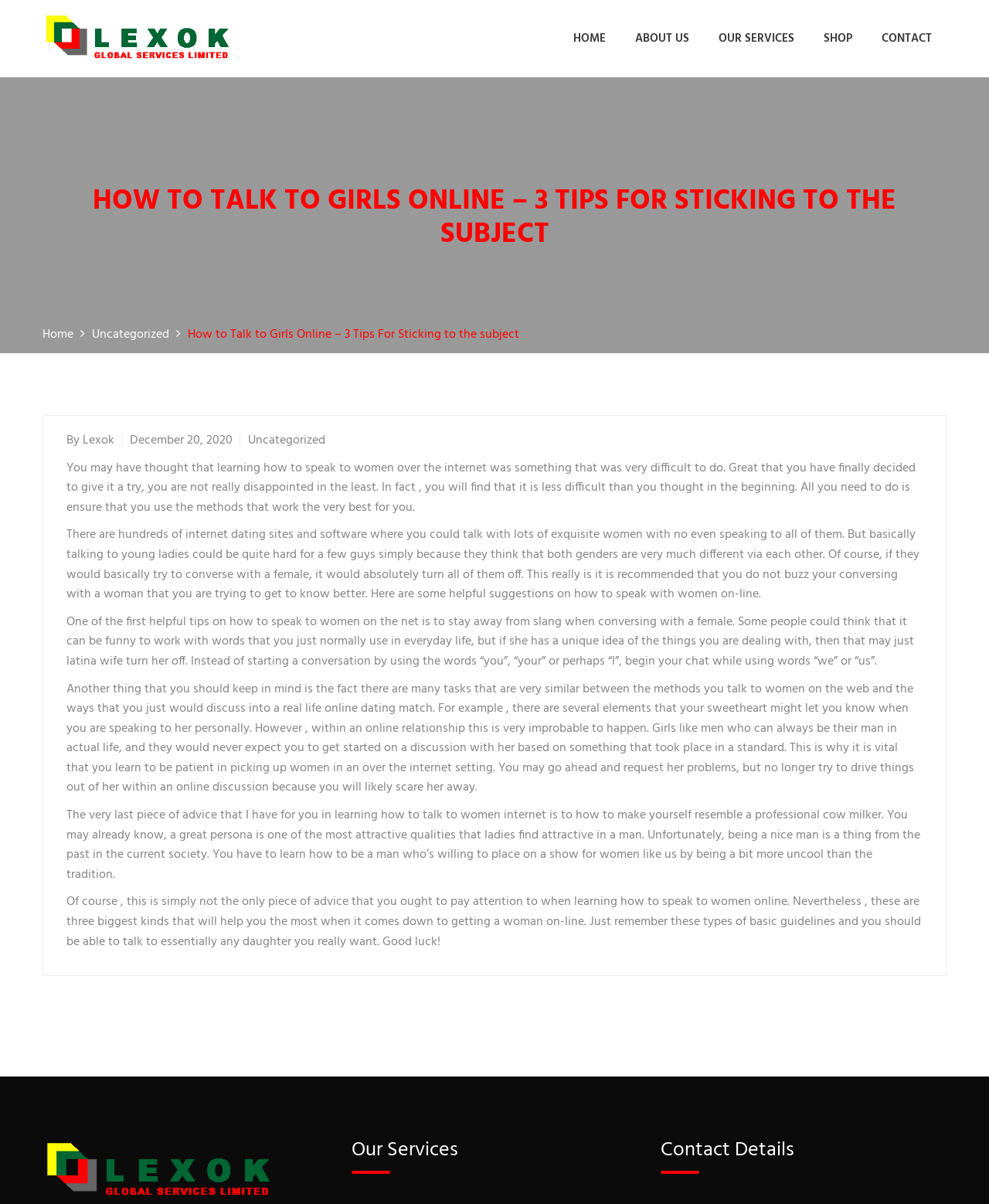Find the bounding box coordinates of the clickable element required to execute the following instruction: "Click on the 'latina wife' link". Provide the coordinates as four float numbers between 0 and 1, i.e., [left, top, right, bottom].

[0.067, 0.541, 0.124, 0.558]